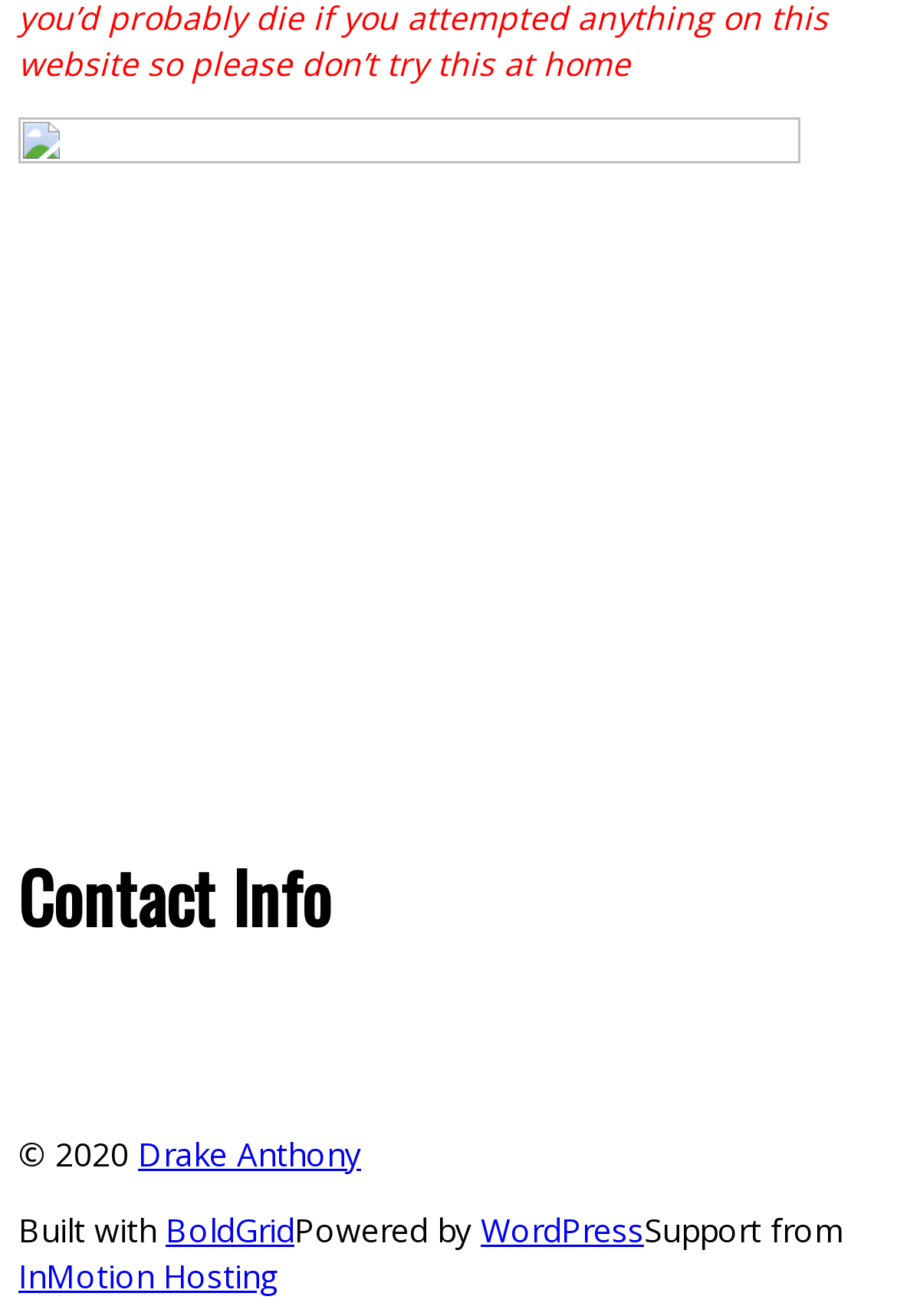Provide the bounding box coordinates of the HTML element described by the text: "InMotion Hosting".

[0.021, 0.953, 0.31, 0.986]